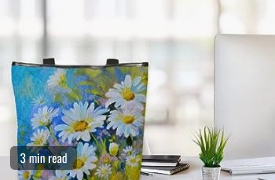Explain the image in a detailed and thorough manner.

This image showcases a vibrant tote bag adorned with a floral design, featuring large, bold daisies set against a blue background. The bag is positioned on a desk, with a modern laptop partially visible, hinting at a workspace ambiance. Accompanying the bag is a label indicating a "3 min read," suggesting that the content related to this image can be quickly consumed, potentially offering insights on stylish and practical options for bags in everyday use. The overall aesthetic combines functionality with artistic flair, making it an appealing accessory for various occasions.